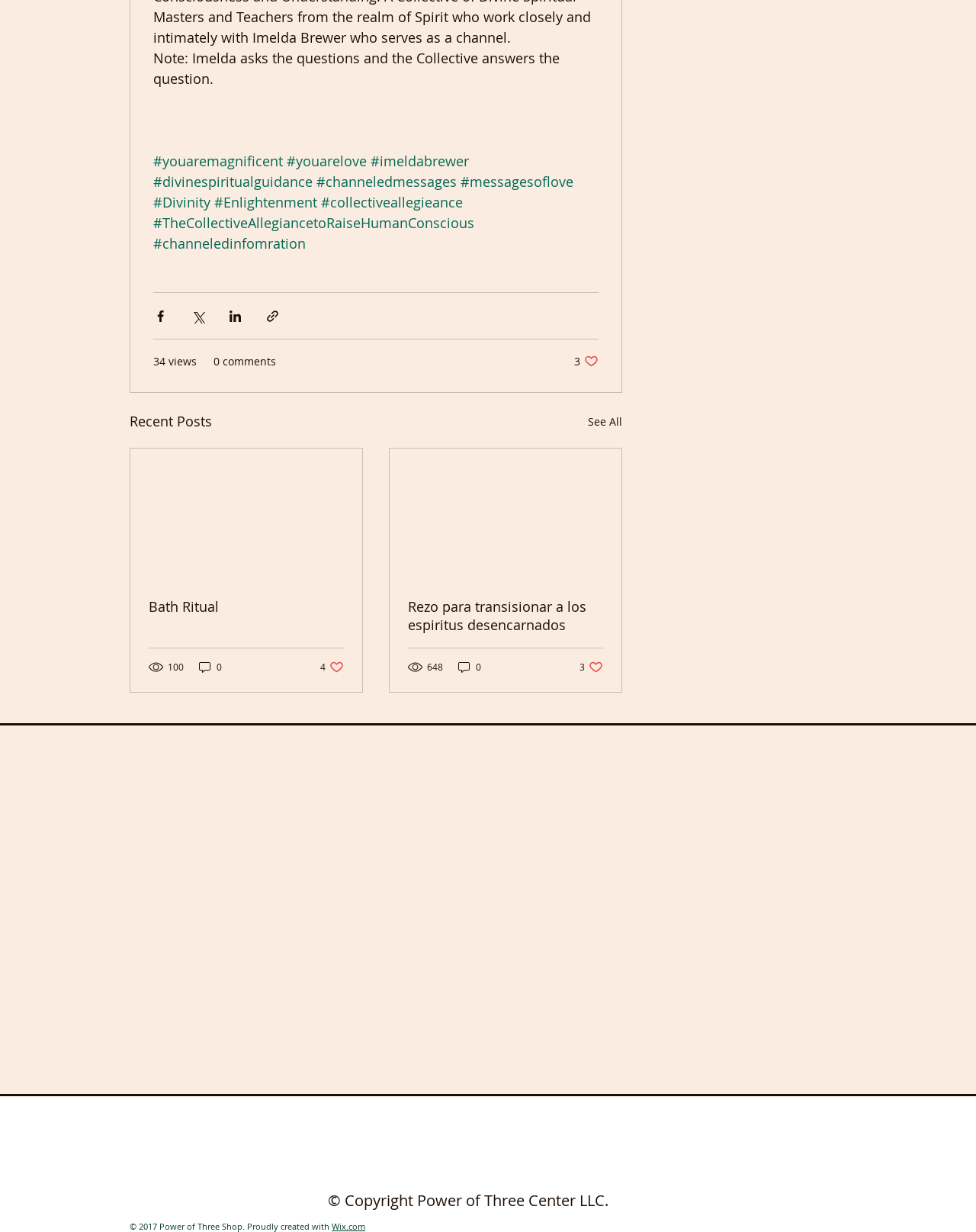Please find the bounding box coordinates of the element that needs to be clicked to perform the following instruction: "View the 'Rezo para transisionar a los espiritus desencarnados' post". The bounding box coordinates should be four float numbers between 0 and 1, represented as [left, top, right, bottom].

[0.418, 0.485, 0.618, 0.515]